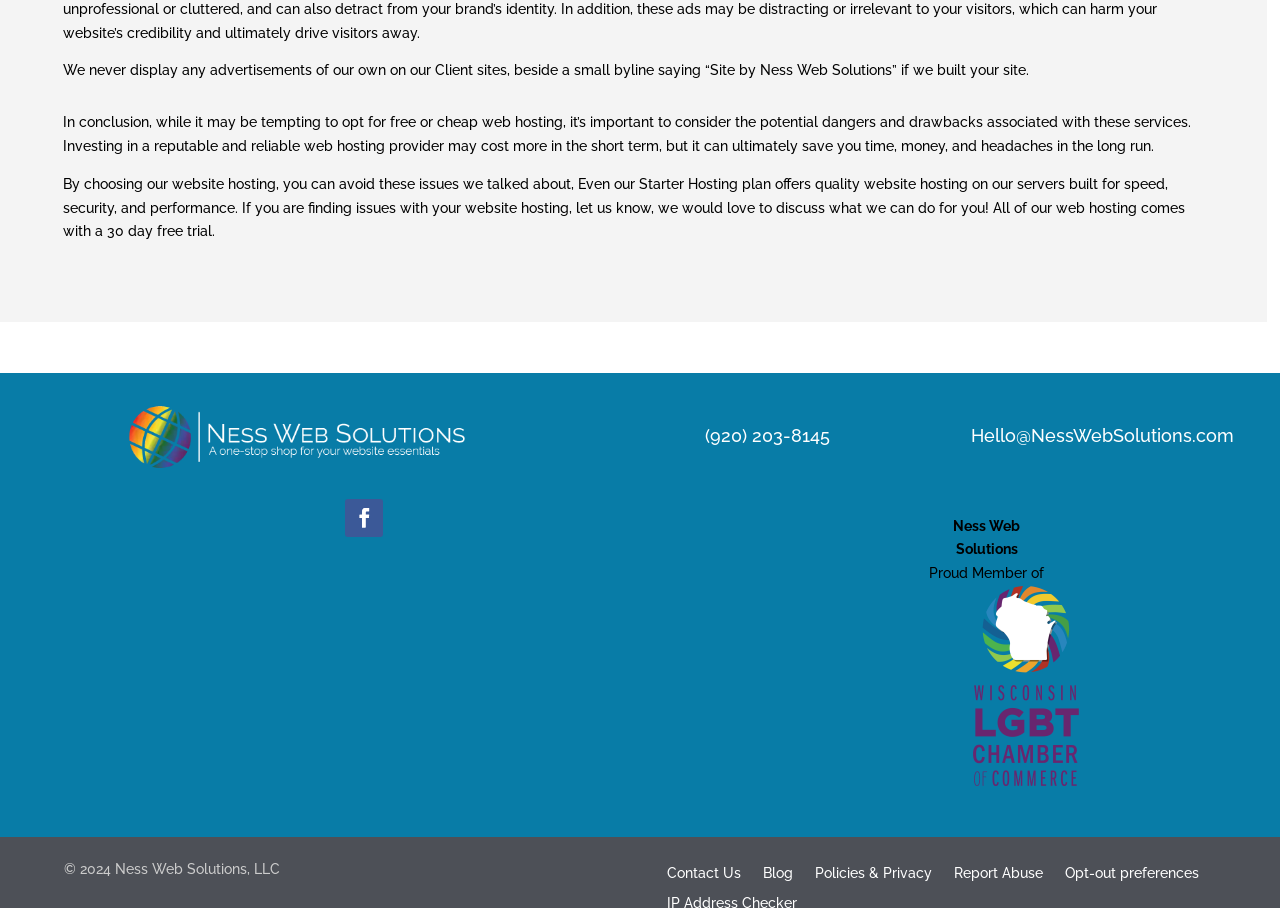What is the company's phone number?
Refer to the image and offer an in-depth and detailed answer to the question.

The phone number can be found in the layout table on the right side of the page, inside a heading element.